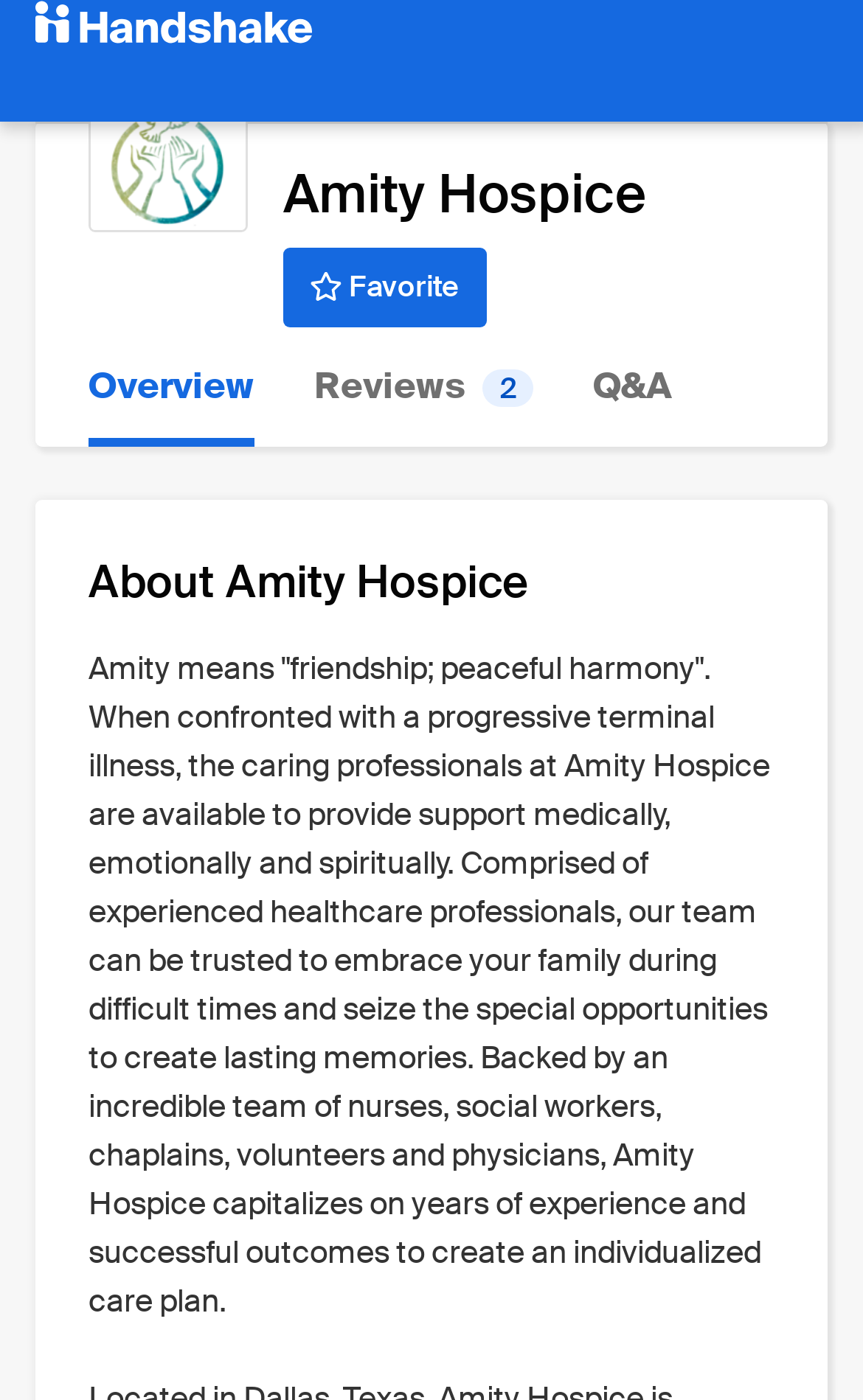Using the image as a reference, answer the following question in as much detail as possible:
What is the purpose of Amity Hospice?

The purpose of Amity Hospice can be inferred from the static text element which describes the organization as providing support medically, emotionally and spiritually to individuals with progressive terminal illnesses.